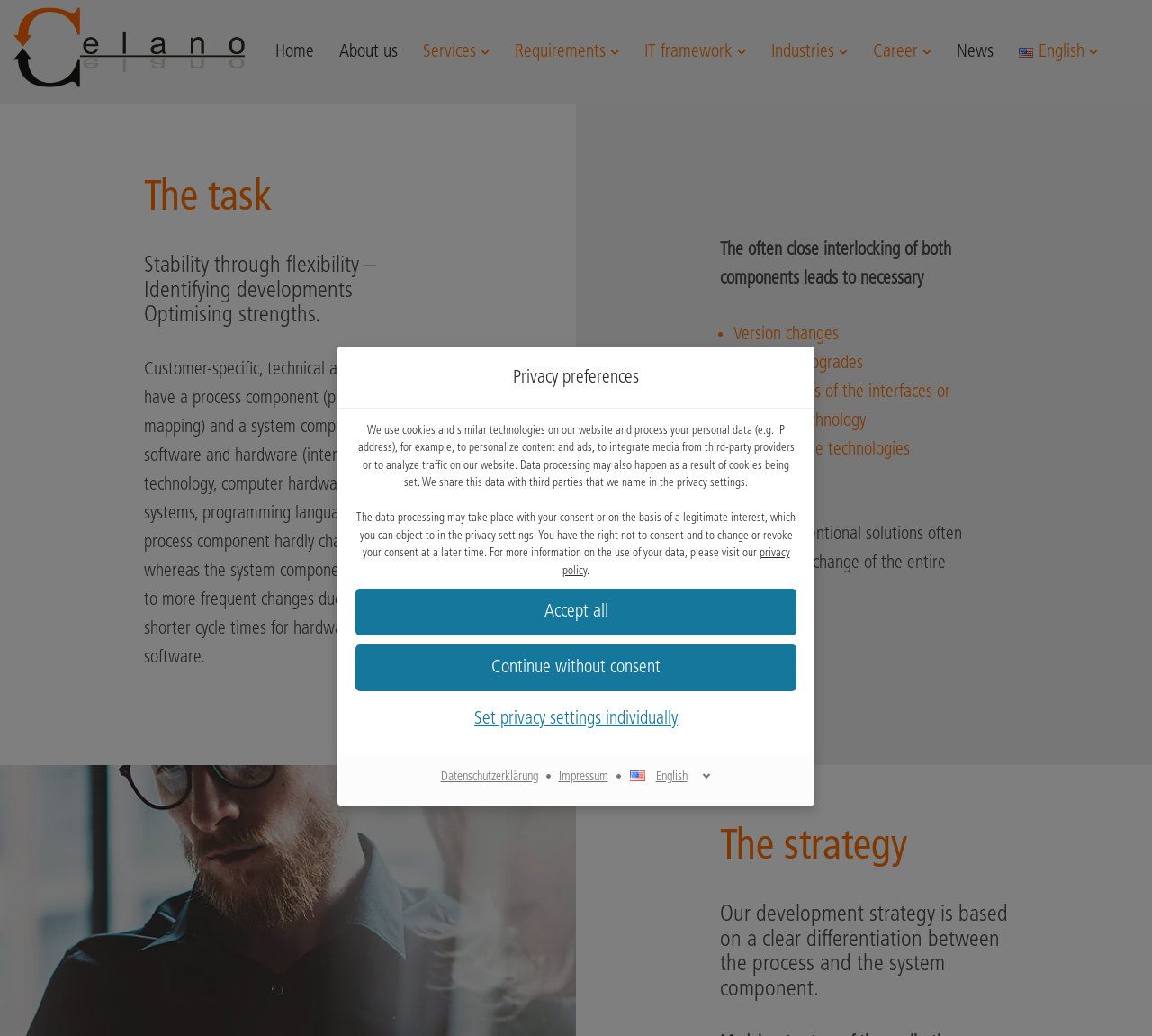Generate a comprehensive caption for the webpage you are viewing.

The webpage appears to be a privacy policy or consent page. At the top, there is a link to "Skip to consent choices". Below this, a heading "Privacy preferences" is centered on the page. 

Under the heading, a block of text explains how the website uses cookies and similar technologies to personalize content and ads, integrate media from third-party providers, and analyze traffic on the website. This text is followed by another block of text that describes the data processing and the user's right to consent or object to it.

To the right of these text blocks, there are three buttons: "Accept all", "Continue without consent", and "Set privacy settings individually". These buttons are stacked vertically, with "Accept all" at the top and "Set privacy settings individually" at the bottom.

At the bottom of the page, there are three links: "Datenschutzerklärung" (which means "Privacy Policy" in German), "Impressum" (which means "Imprint" in German), and a bullet point separating them. To the right of these links, there is a combobox with the label "English", which allows users to select their preferred language.

Overall, the webpage is focused on providing users with information about the website's privacy policies and allowing them to make choices about their data.